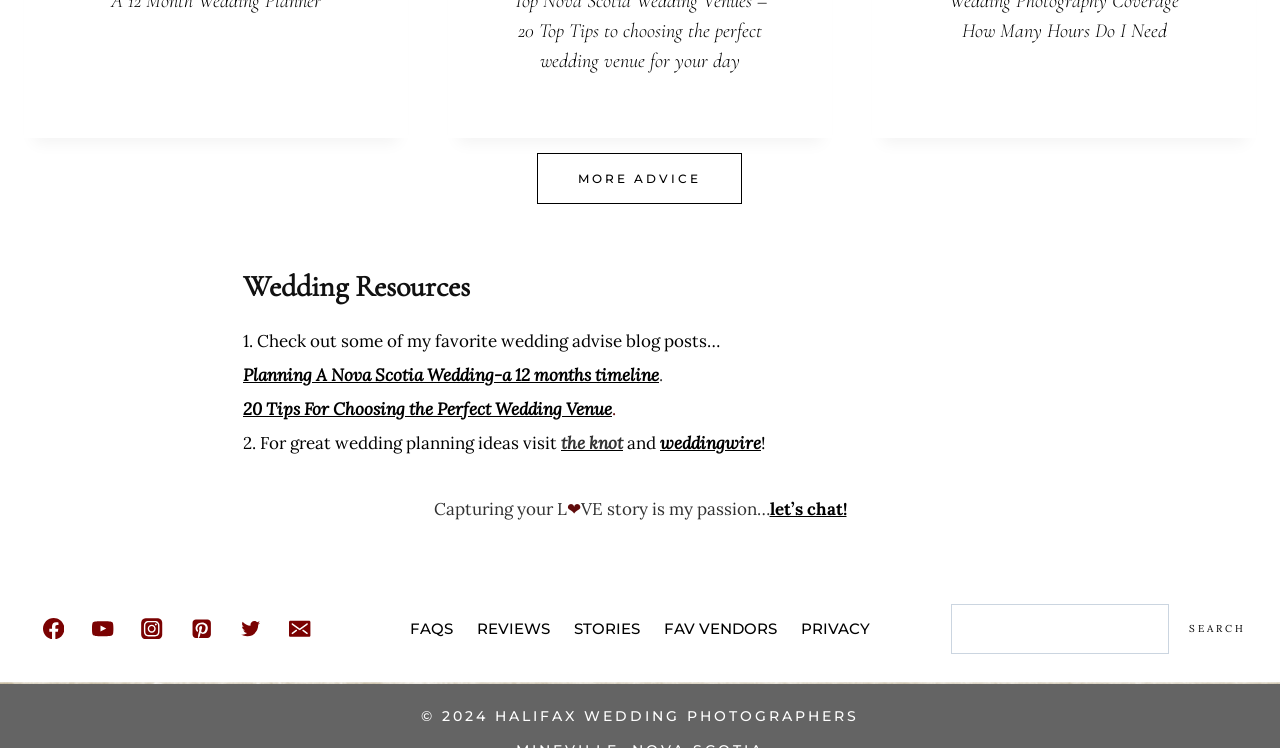Provide your answer to the question using just one word or phrase: What is the photographer's passion?

Capturing love stories